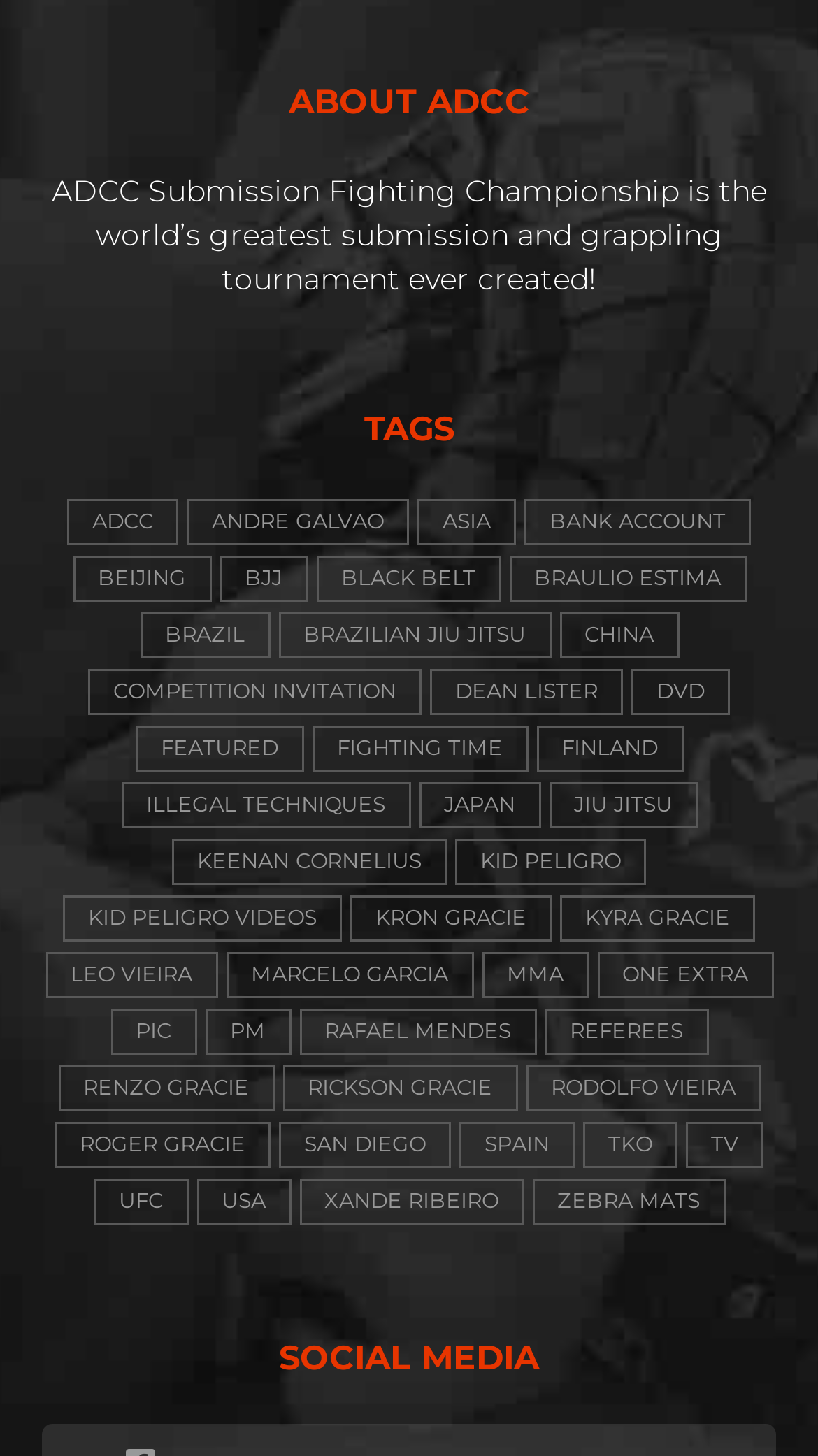Could you highlight the region that needs to be clicked to execute the instruction: "Explore 'Japan' related content"?

[0.512, 0.537, 0.66, 0.569]